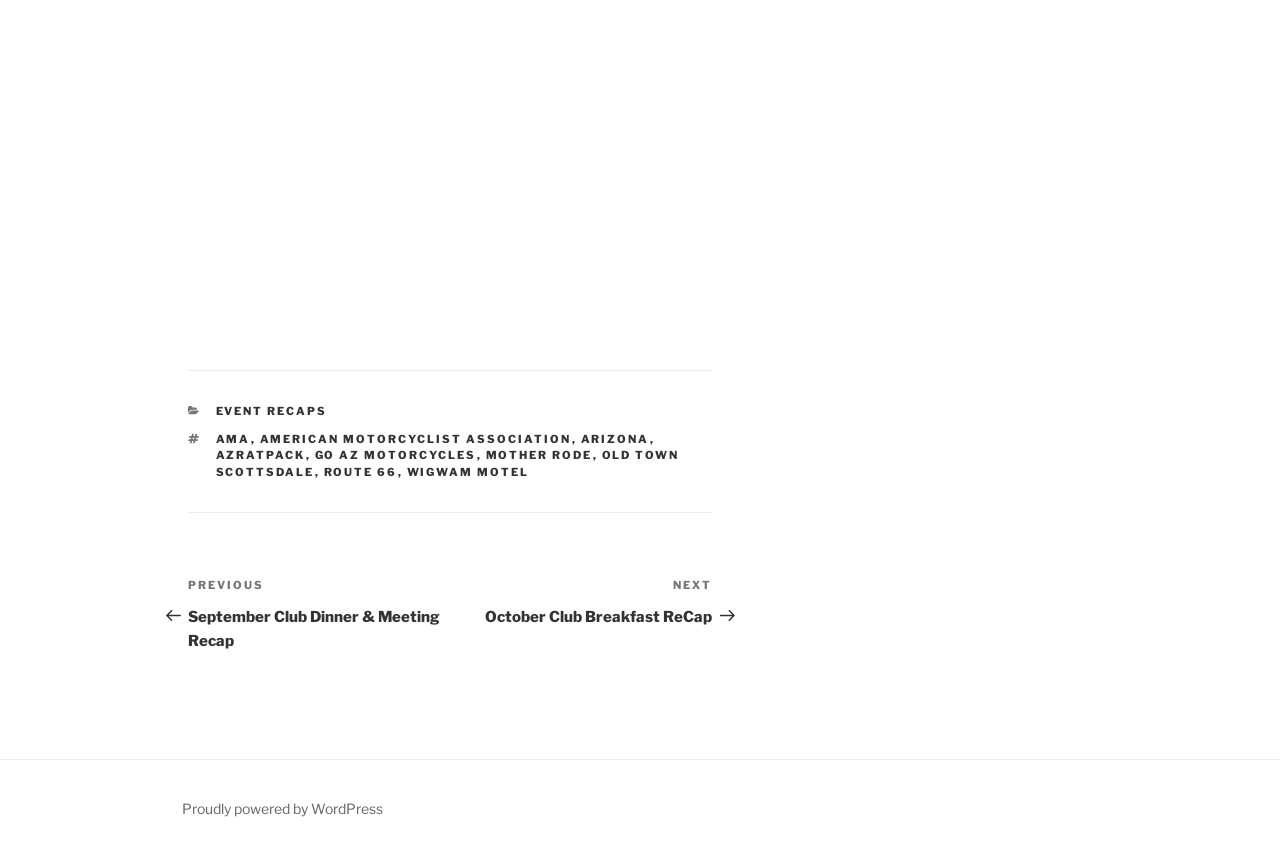Find the bounding box coordinates of the clickable region needed to perform the following instruction: "View event recaps". The coordinates should be provided as four float numbers between 0 and 1, i.e., [left, top, right, bottom].

[0.168, 0.473, 0.256, 0.489]